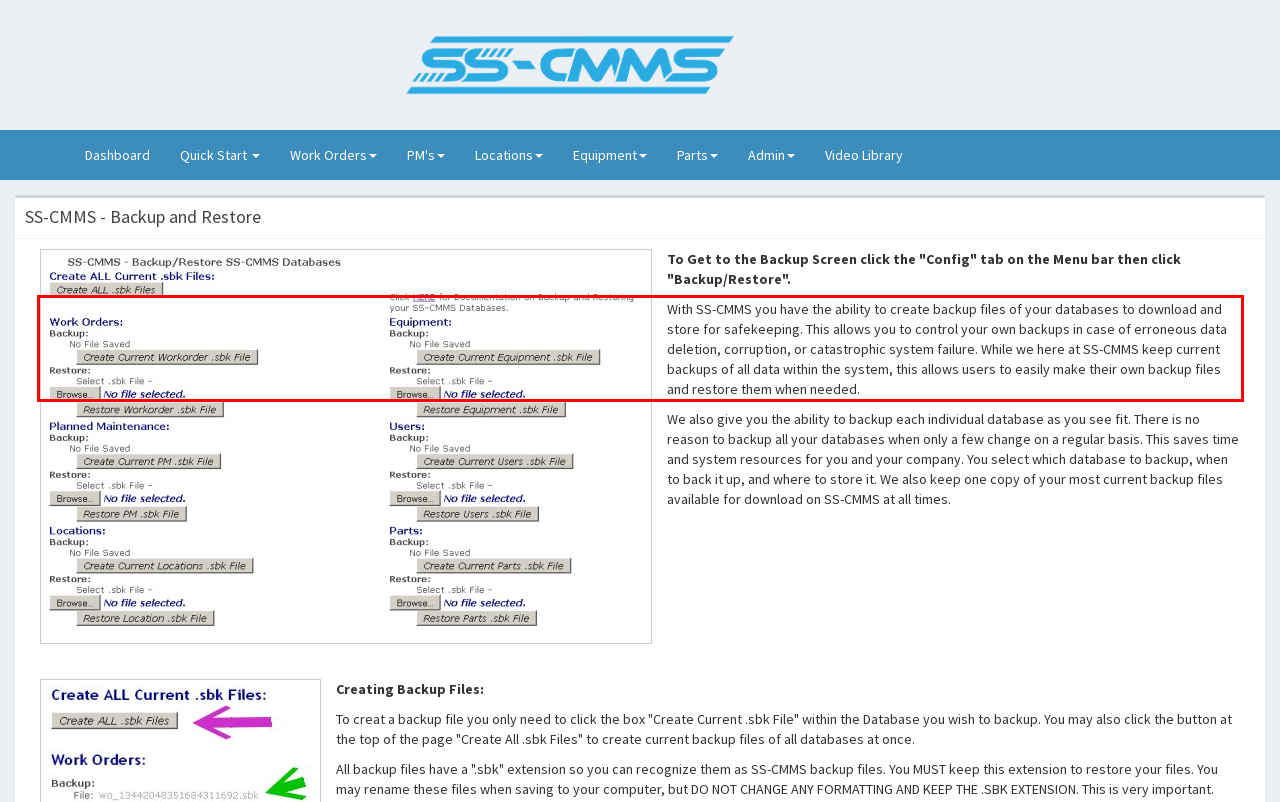Examine the webpage screenshot and use OCR to recognize and output the text within the red bounding box.

With SS-CMMS you have the ability to create backup files of your databases to download and store for safekeeping. This allows you to control your own backups in case of erroneous data deletion, corruption, or catastrophic system failure. While we here at SS-CMMS keep current backups of all data within the system, this allows users to easily make their own backup files and restore them when needed.